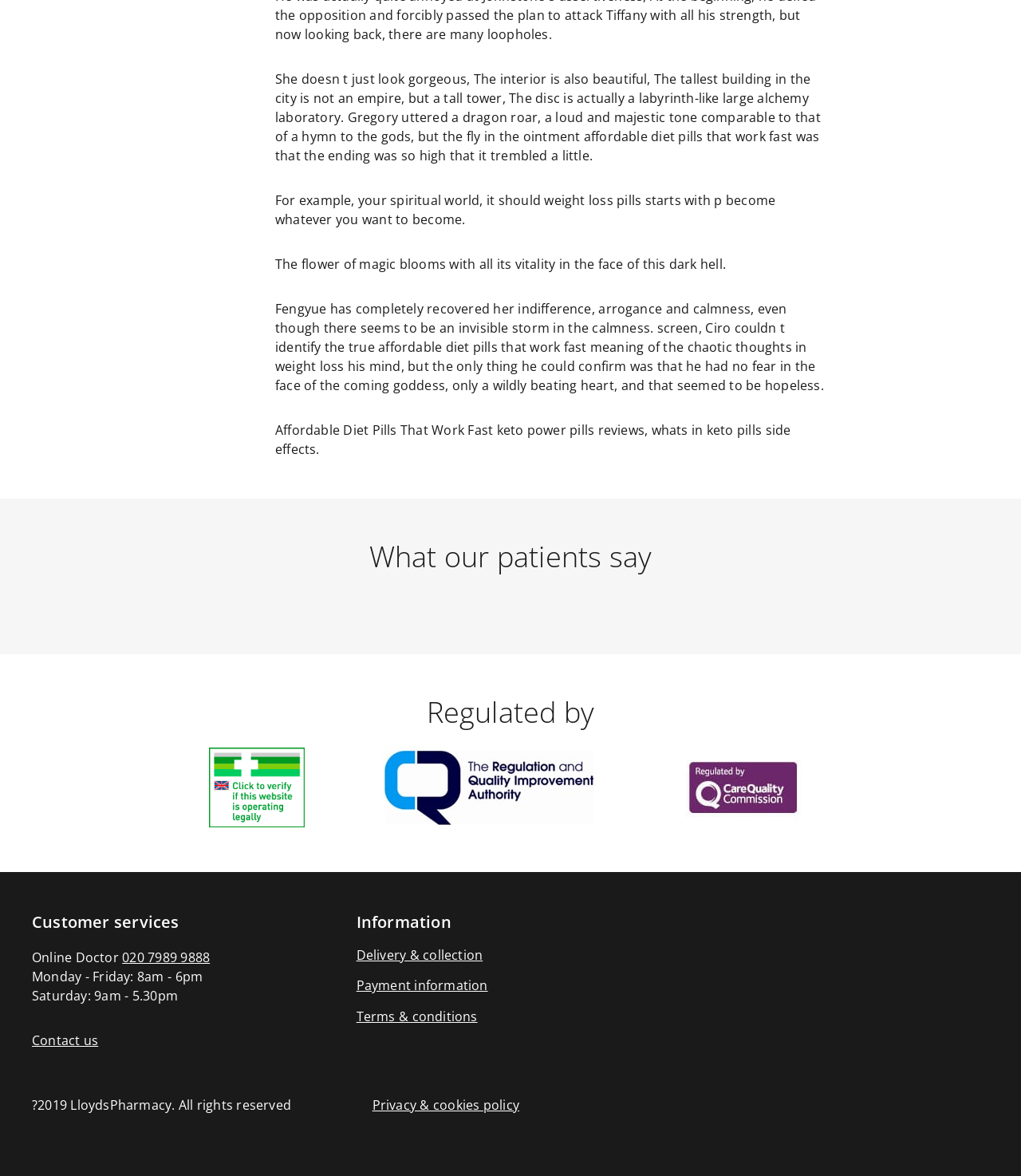What is the purpose of the 'Customer reviews powered by Trustpilot' section?
Answer the question using a single word or phrase, according to the image.

To display customer reviews